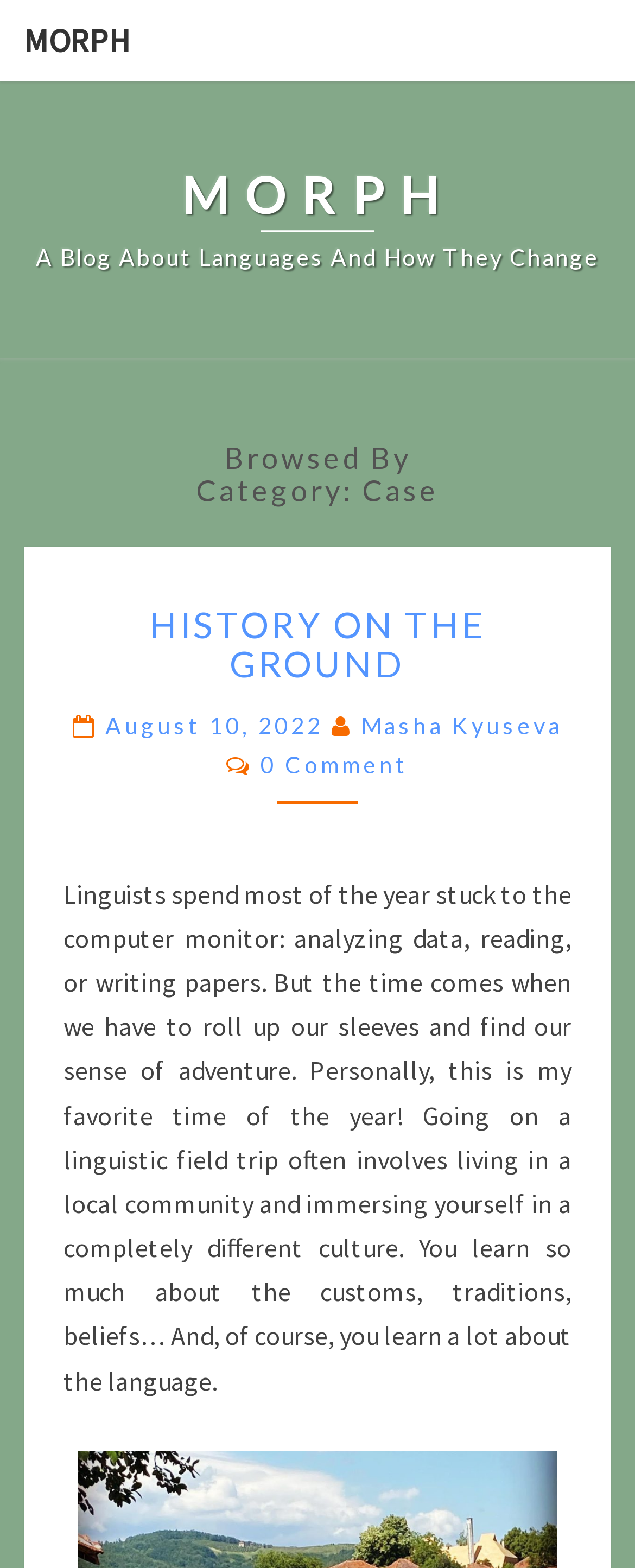Respond concisely with one word or phrase to the following query:
What is the category of the blog post?

Case